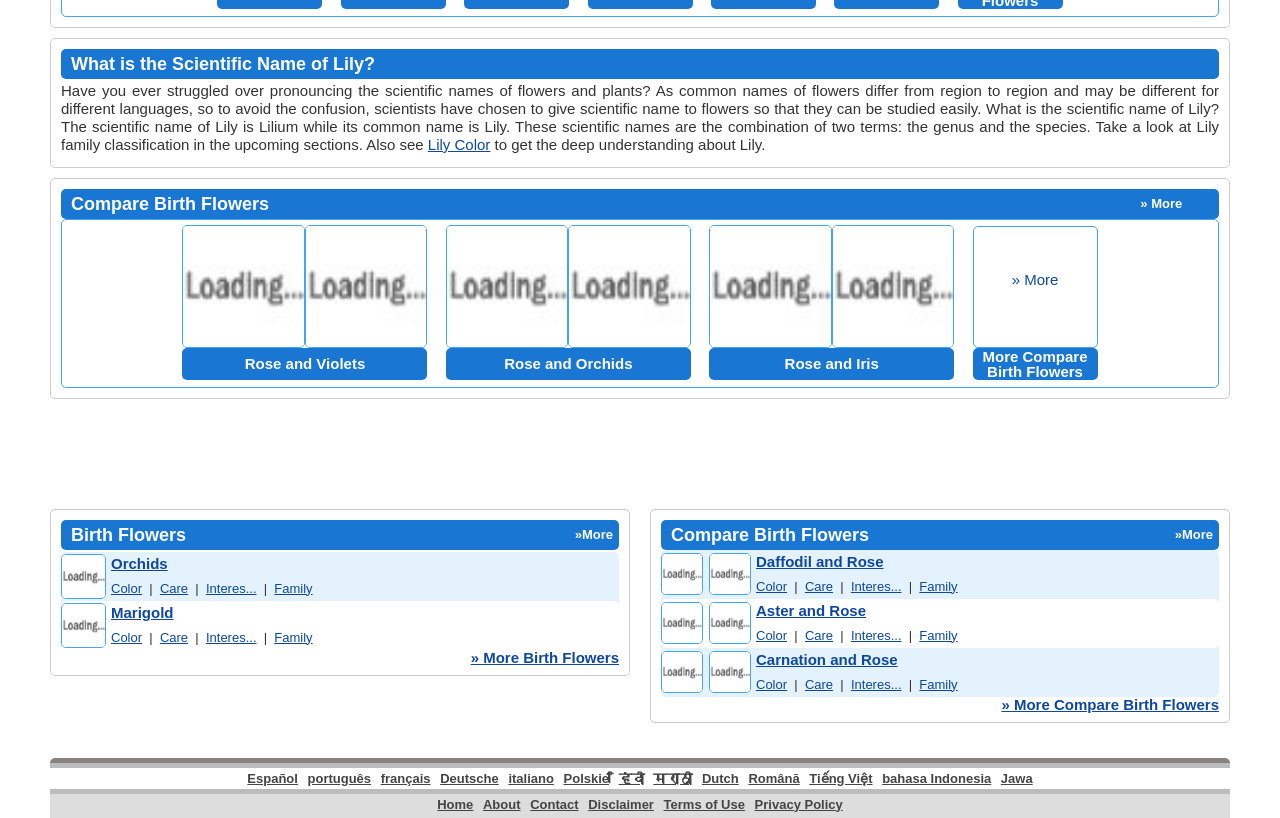Please identify the coordinates of the bounding box that should be clicked to fulfill this instruction: "Compare Rose and Violets".

[0.143, 0.425, 0.334, 0.464]